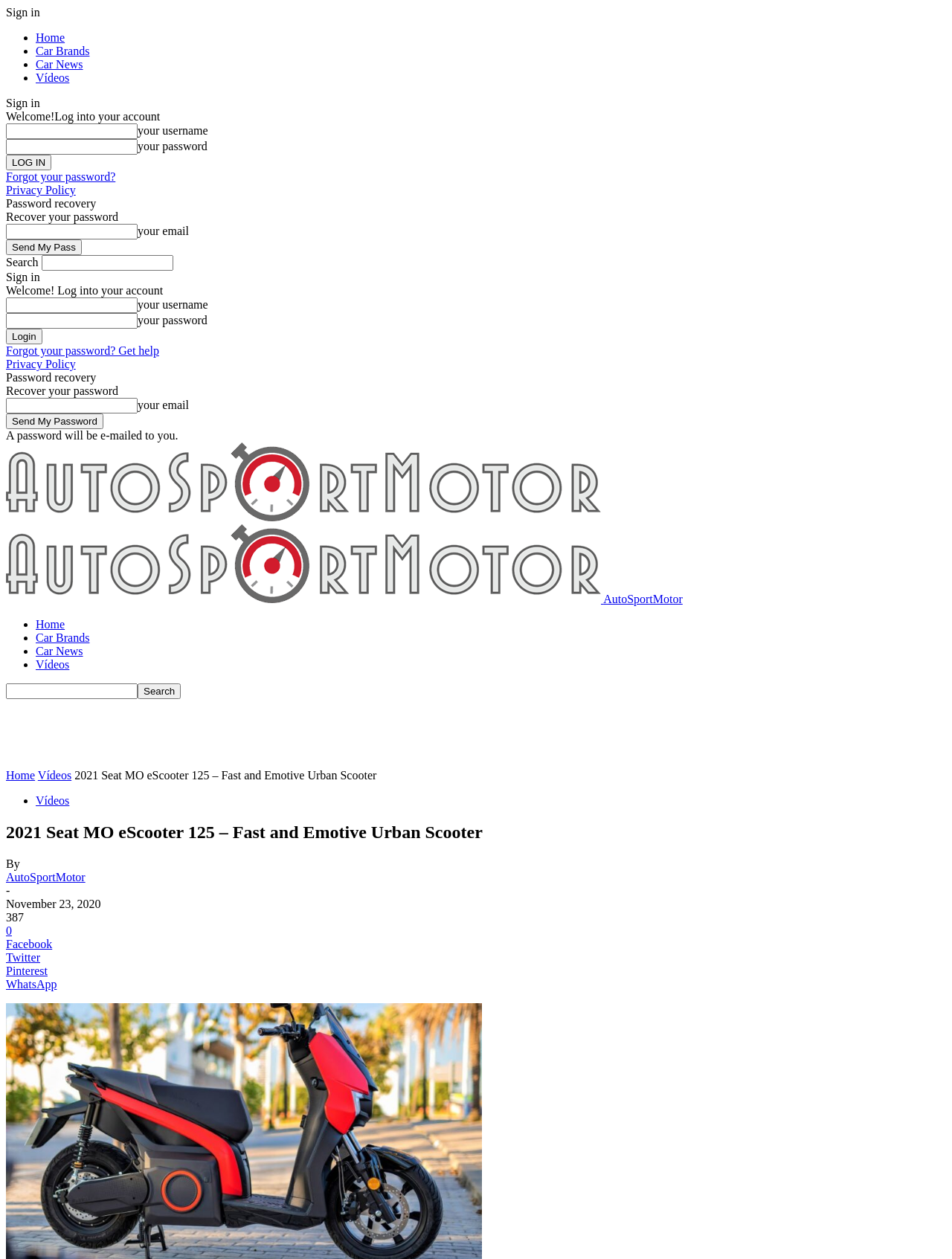Give a detailed account of the webpage's layout and content.

This webpage is about the 2021 Seat MO eScooter 125, a fast and emotive urban scooter. At the top left corner, there is a sign-in section with a "Sign in" button and a link to "Forgot your password?" below it. Next to the sign-in section, there are links to "Home", "Car Brands", "Car News", and "Vídeos" separated by list markers.

Below the sign-in section, there is a search bar with a "Search" button on the right side. Under the search bar, there is a section with a heading "2021 Seat MO eScooter 125 – Fast and Emotive Urban Scooter" and a subheading "By AutoSportMotor" with a timestamp "November 23, 2020" and a view count "387".

On the right side of the webpage, there is an advertisement iframe with links to "Home" and "Vídeos" at the top, and a section with a heading "2021 Seat MO eScooter 125 – Fast and Emotive Urban Scooter" below it.

At the bottom of the webpage, there are social media links to Facebook, Twitter, Pinterest, and WhatsApp. There are also two identical sections with links to "Home", "Car Brands", "Car News", and "Vídeos" separated by list markers, and a search bar with a "Search" button on the right side.